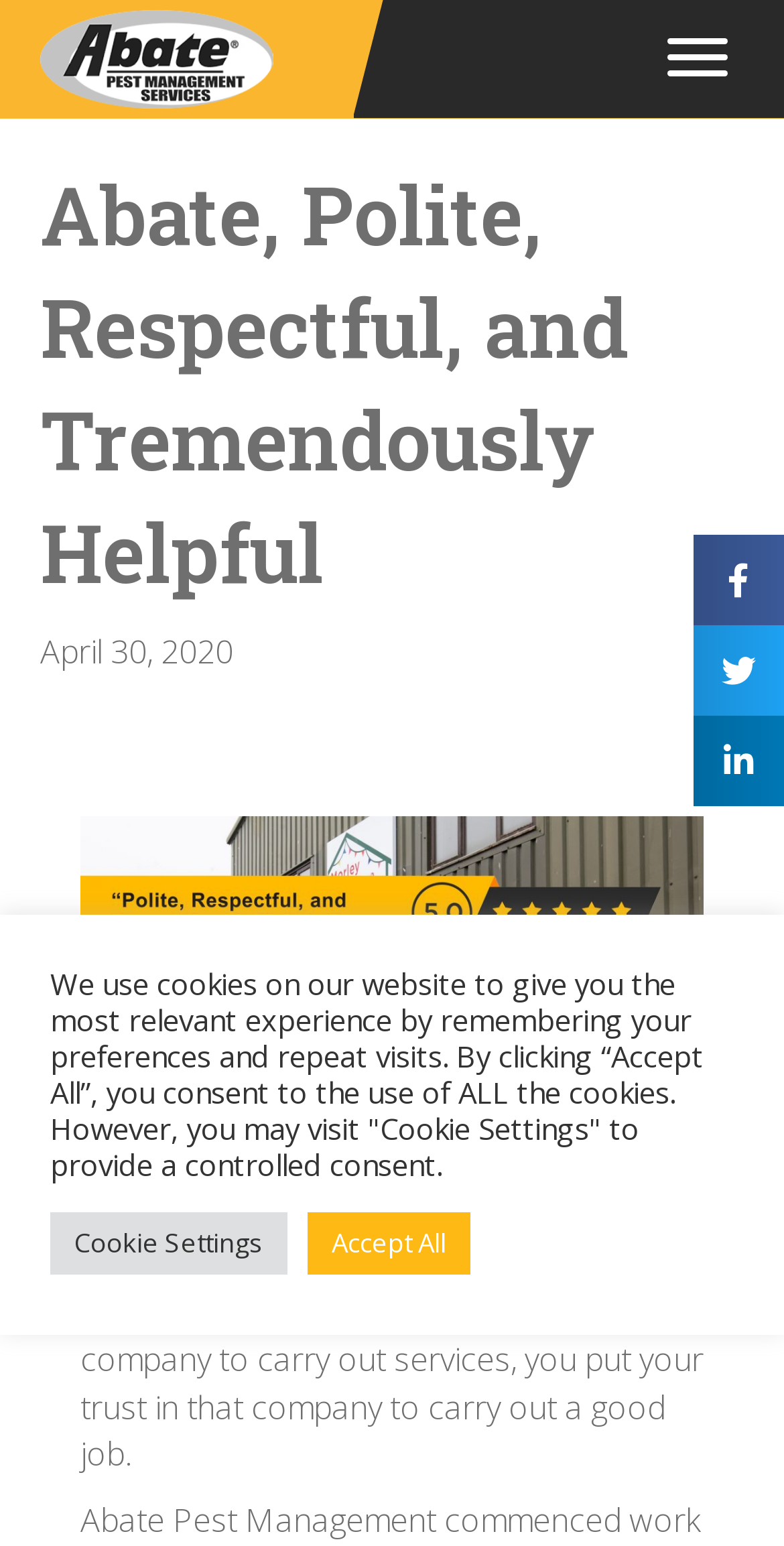Provide a short, one-word or phrase answer to the question below:
What is the date mentioned on the webpage?

April 30, 2020